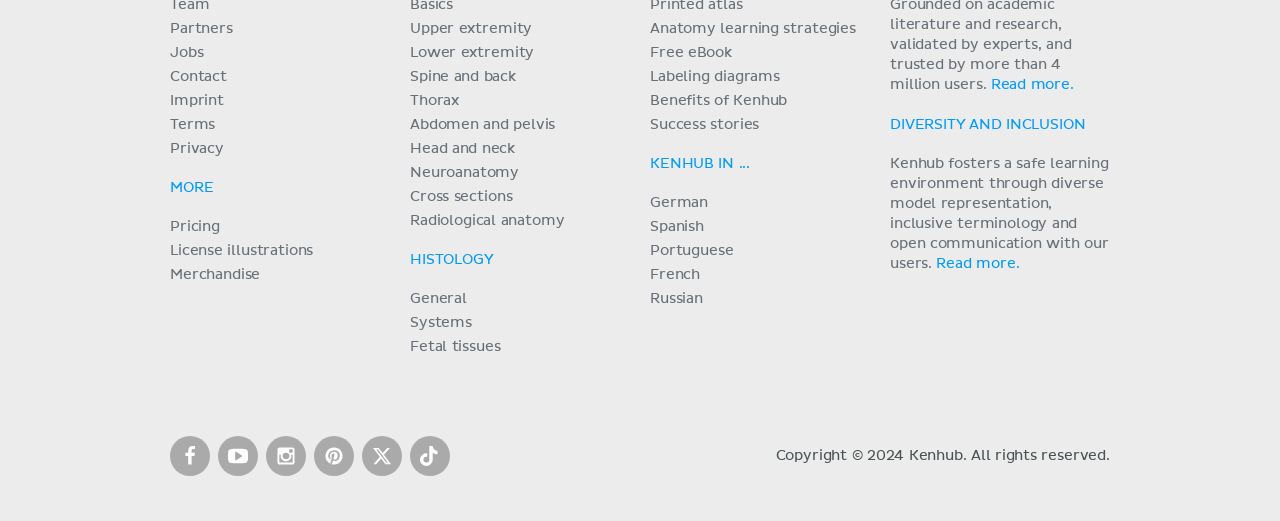Using the provided element description, identify the bounding box coordinates as (top-left x, top-left y, bottom-right x, bottom-right y). Ensure all values are between 0 and 1. Description: Diversity and Inclusion

[0.695, 0.226, 0.848, 0.252]